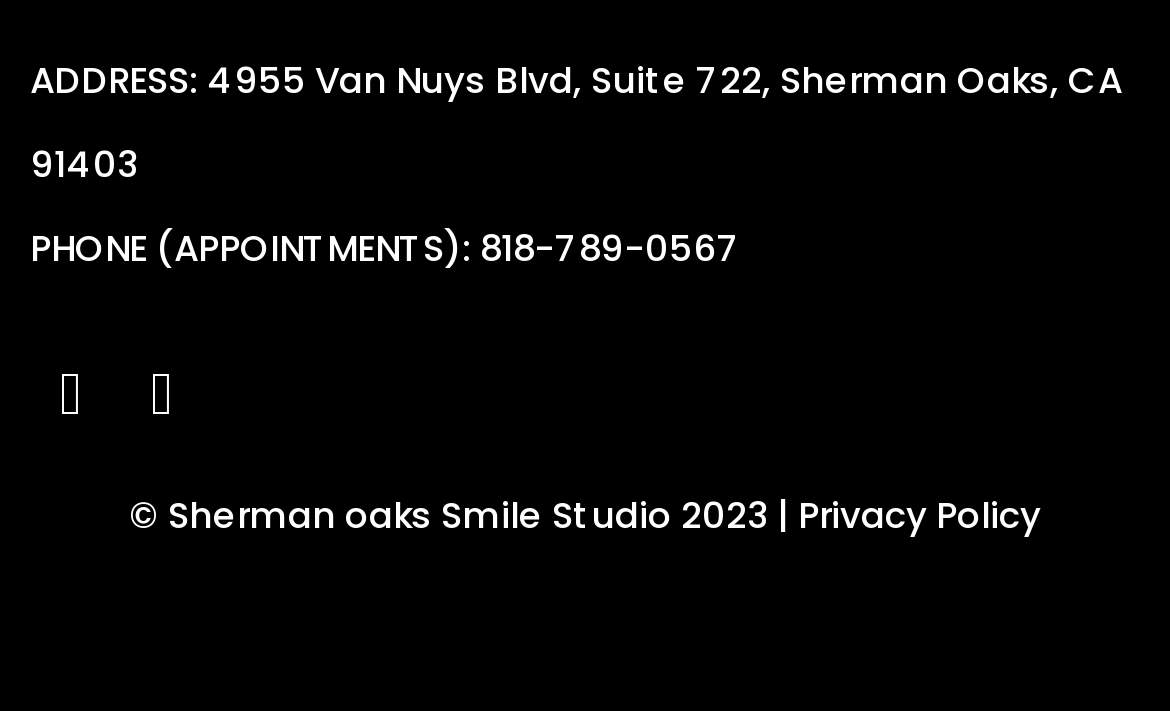Refer to the image and provide an in-depth answer to the question: 
What is the address of Sherman Oaks Smile Studio?

I found the address by looking at the static text element at the top of the page, which explicitly states the address as 'ADDRESS: 4955 Van Nuys Blvd, Suite 722, Sherman Oaks, CA 91403'.